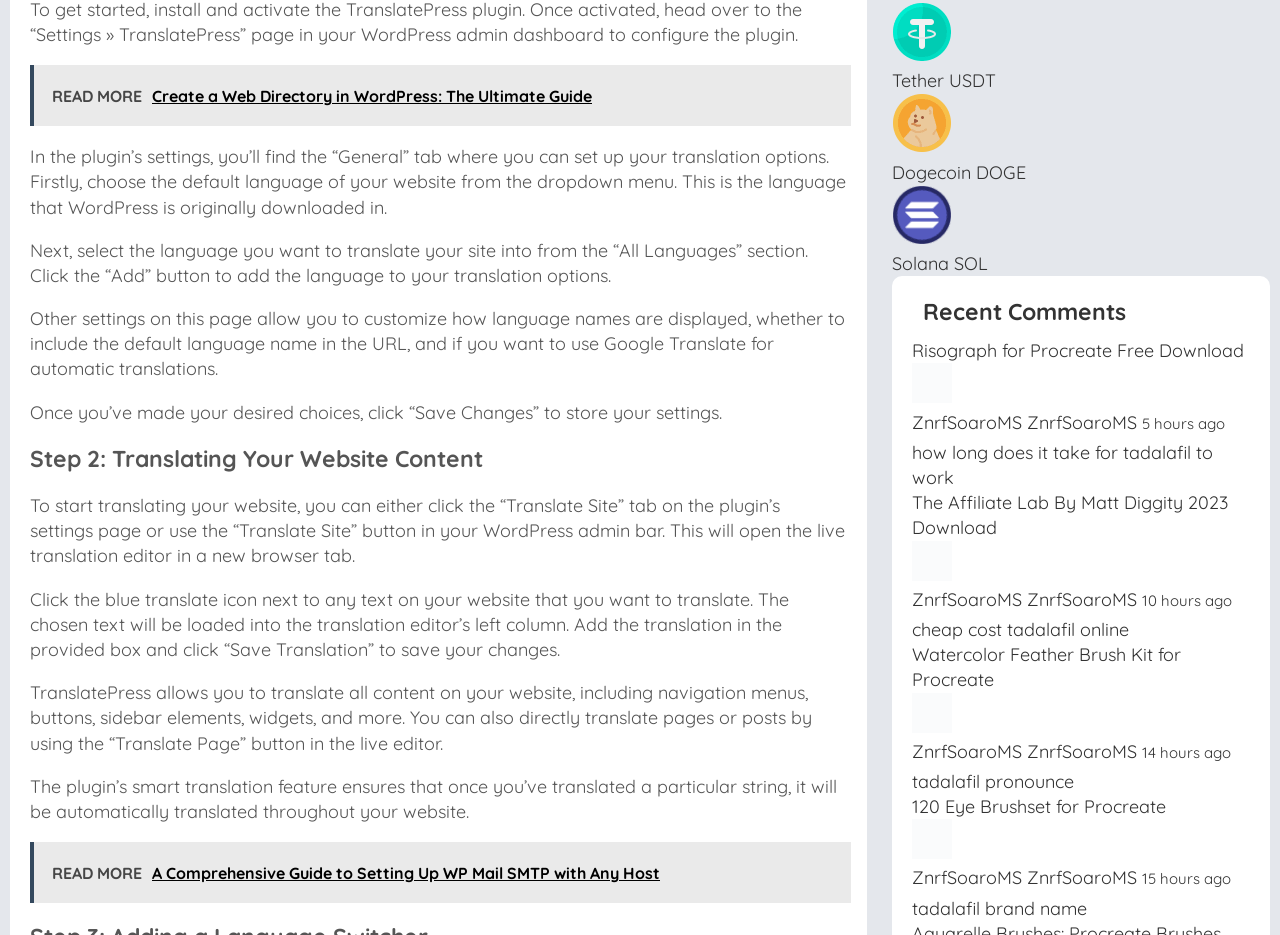Determine the bounding box coordinates of the element's region needed to click to follow the instruction: "Click the 'how long does it take for tadalafil to work' link". Provide these coordinates as four float numbers between 0 and 1, formatted as [left, top, right, bottom].

[0.712, 0.471, 0.948, 0.523]